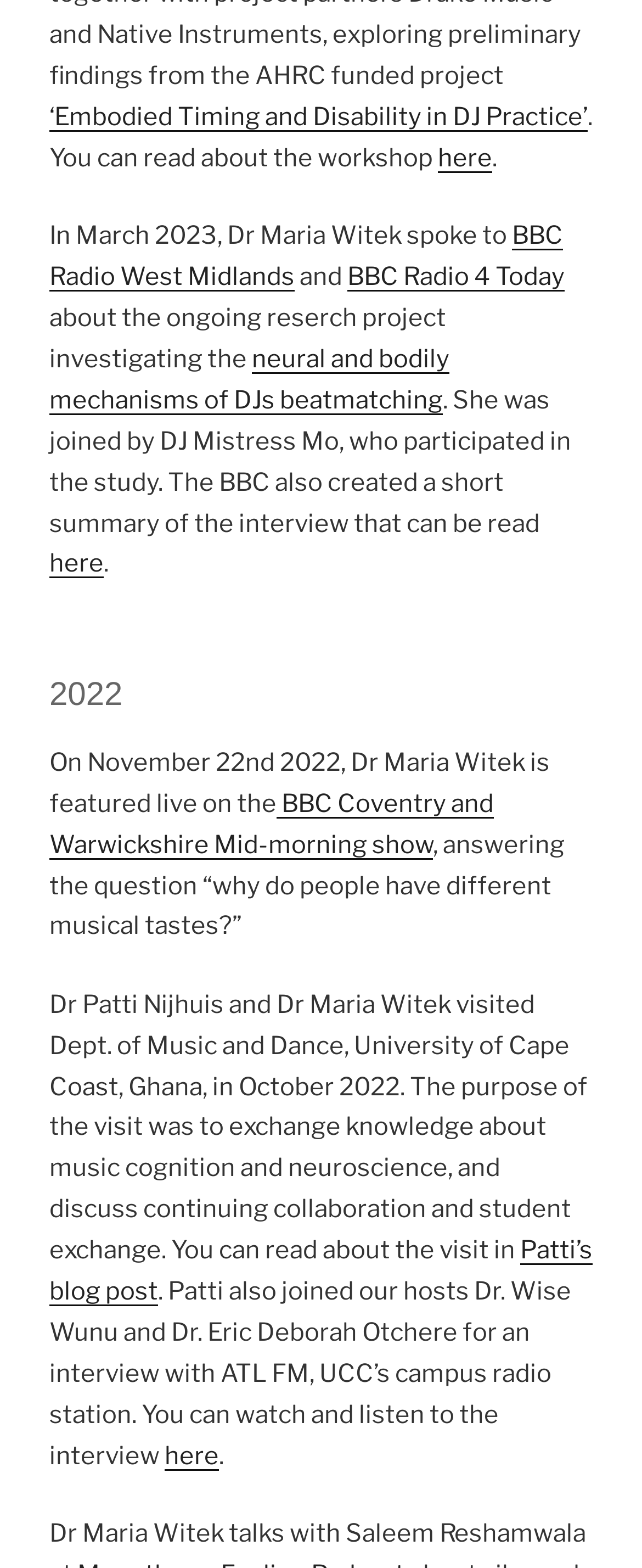Locate the bounding box of the UI element defined by this description: "Patti’s blog post". The coordinates should be given as four float numbers between 0 and 1, formatted as [left, top, right, bottom].

[0.077, 0.788, 0.923, 0.833]